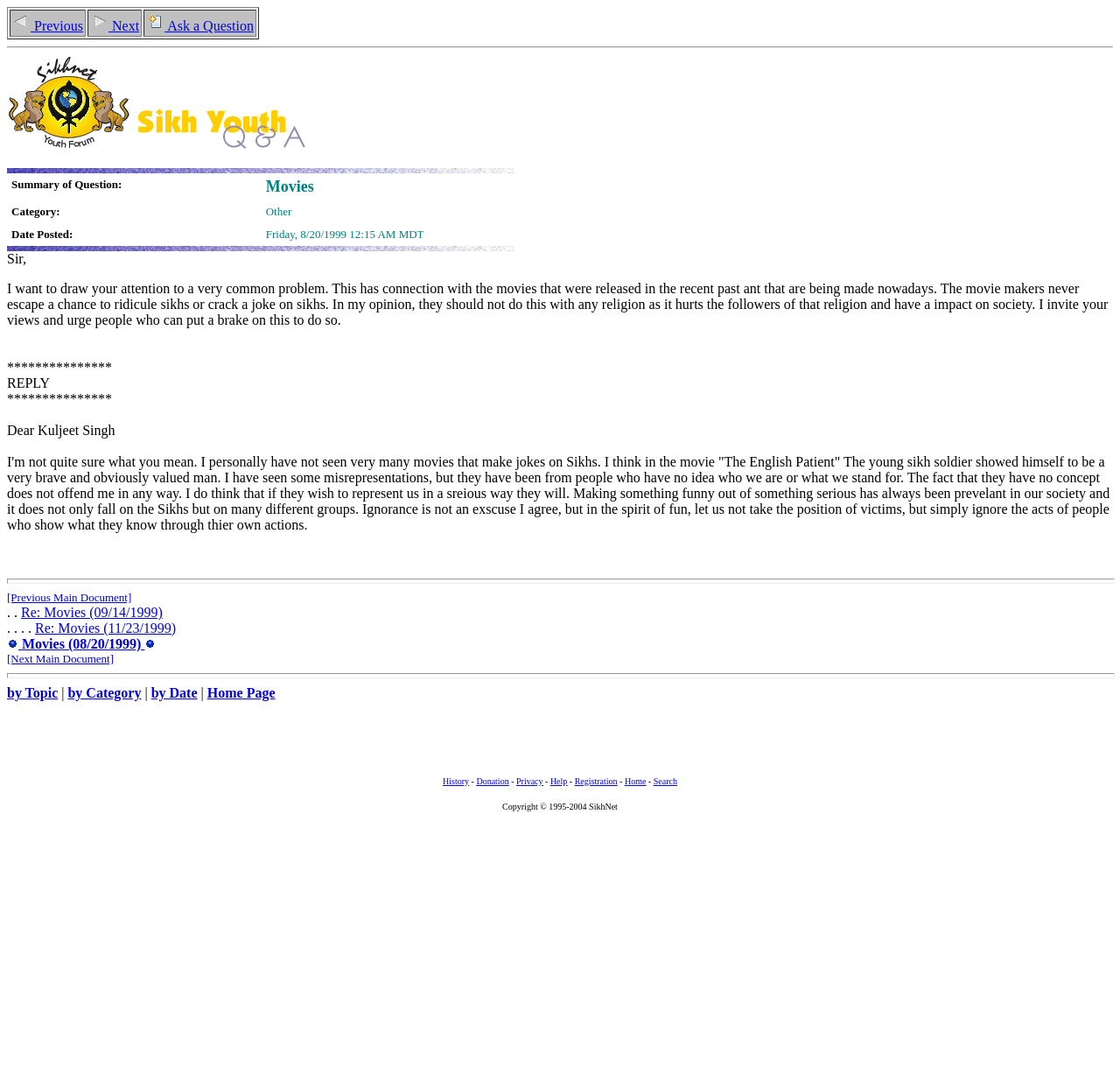Show me the bounding box coordinates of the clickable region to achieve the task as per the instruction: "Click on 'Sikhnet Youth Forum' link".

[0.006, 0.127, 0.116, 0.141]